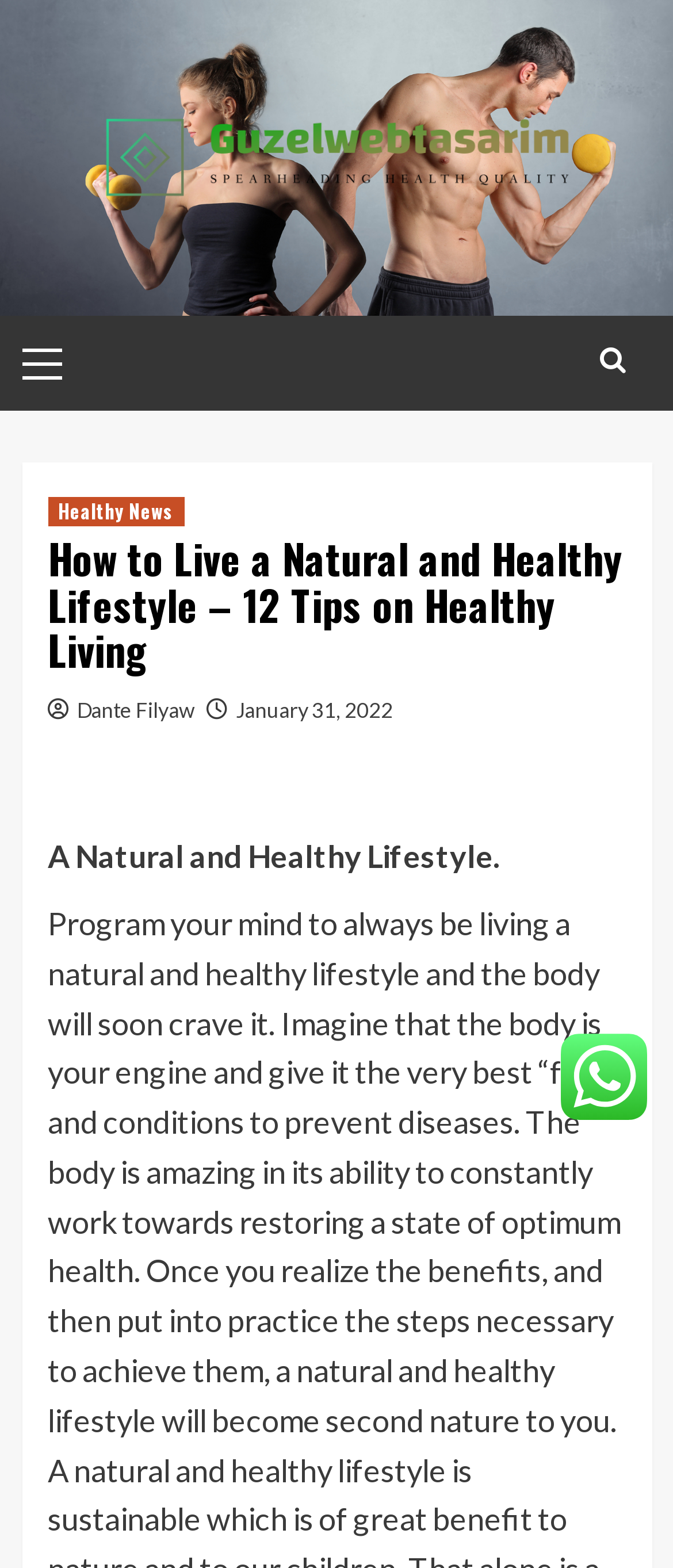What is the date of the article?
Based on the content of the image, thoroughly explain and answer the question.

I determined the date by looking at the link element with the text 'January 31, 2022' below the heading, which is likely the date the article was published.